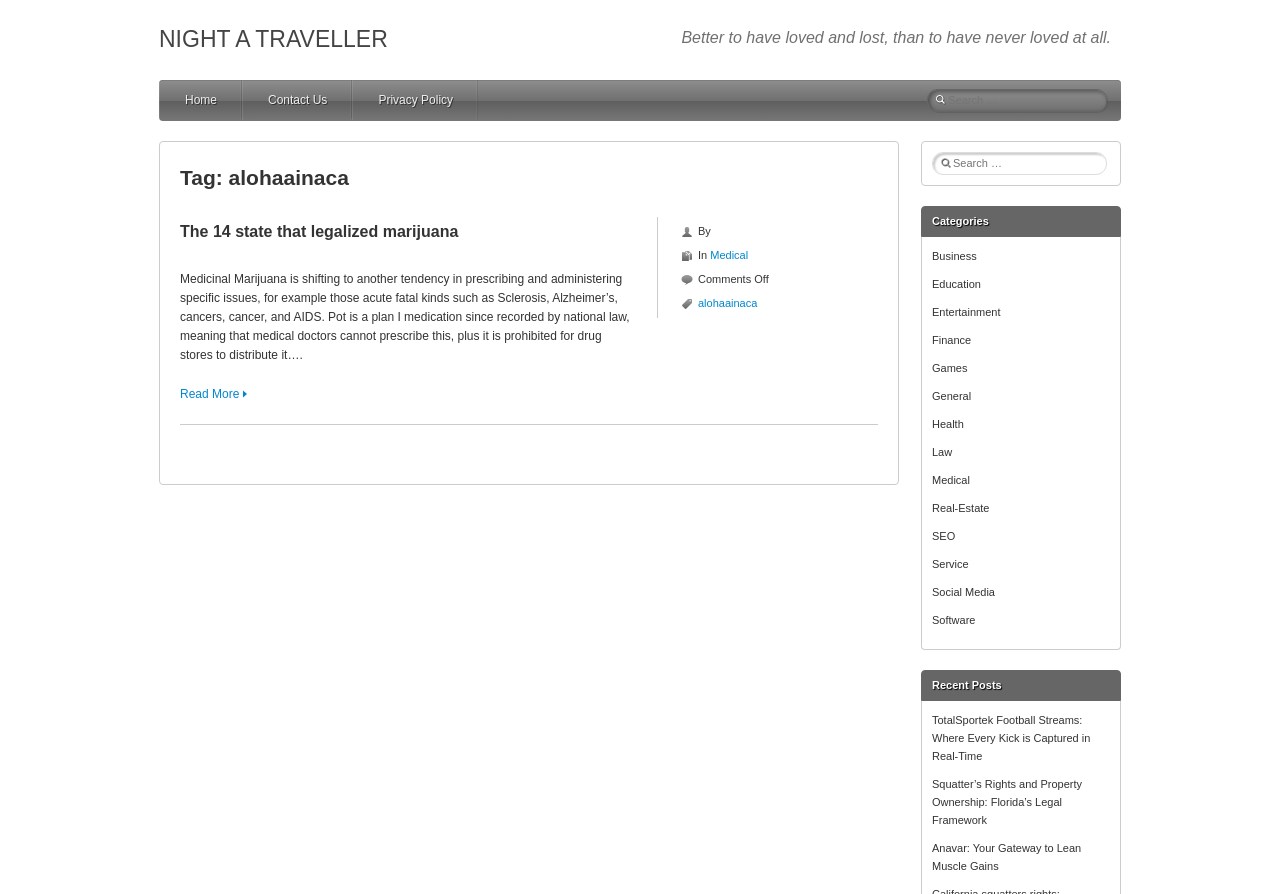Locate the primary headline on the webpage and provide its text.

NIGHT A TRAVELLER